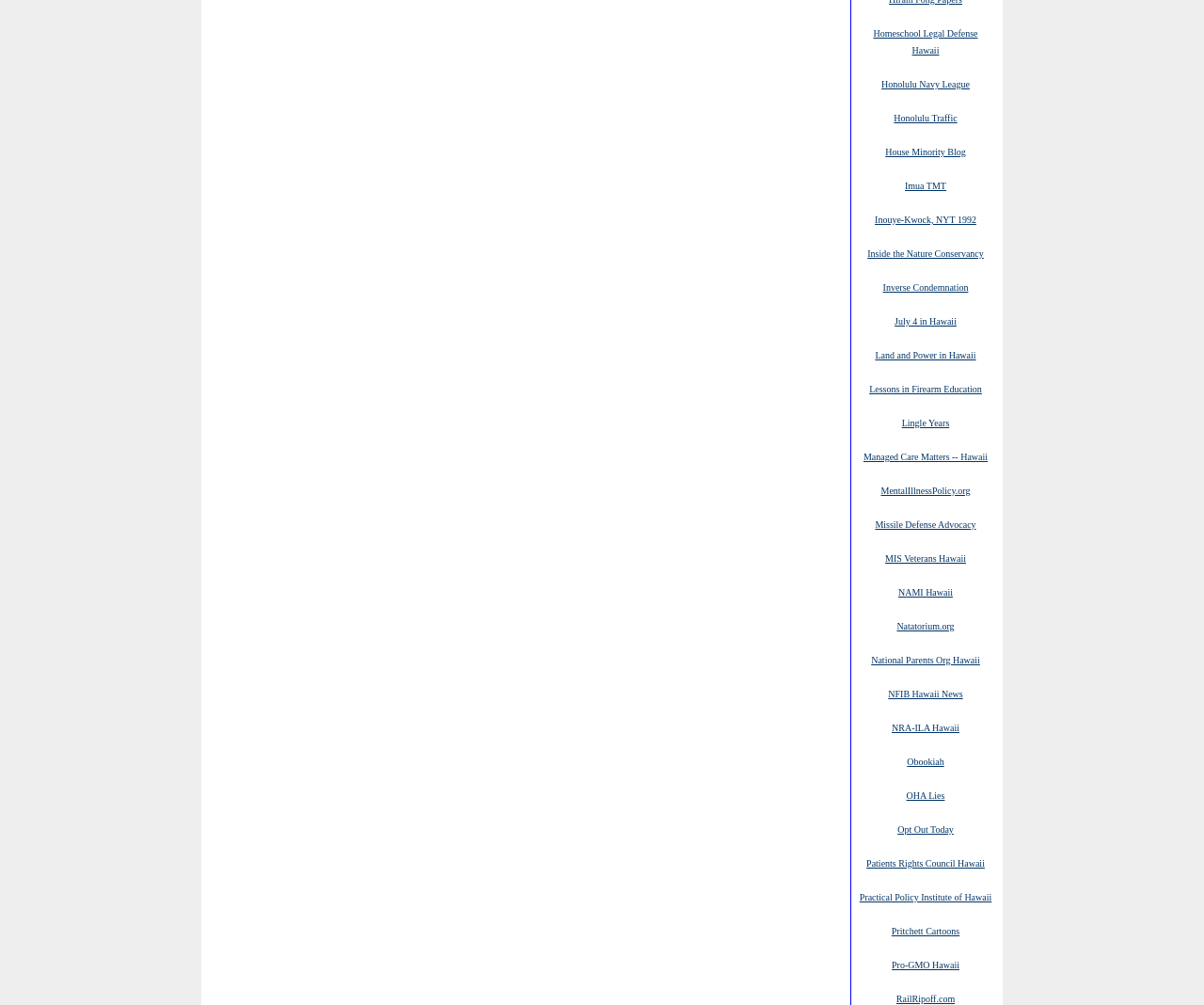Locate the bounding box coordinates of the element's region that should be clicked to carry out the following instruction: "visit Homeschool Legal Defense Hawaii". The coordinates need to be four float numbers between 0 and 1, i.e., [left, top, right, bottom].

[0.725, 0.026, 0.812, 0.056]